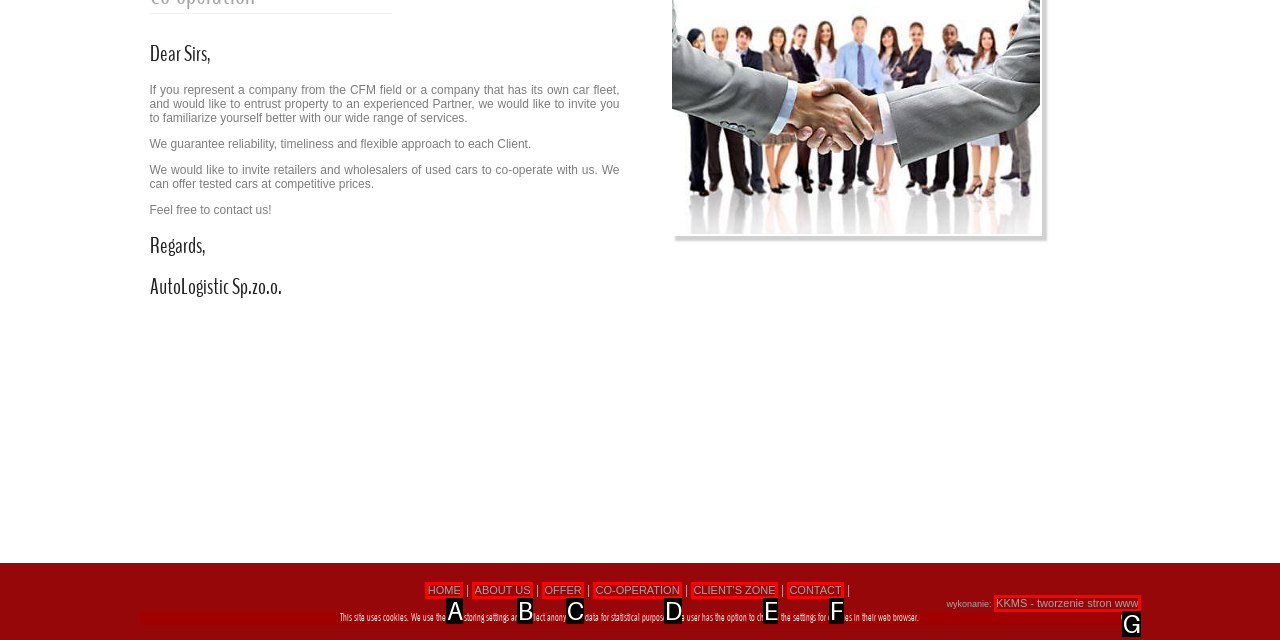Choose the option that matches the following description: KKMS - tworzenie stron www
Reply with the letter of the selected option directly.

G